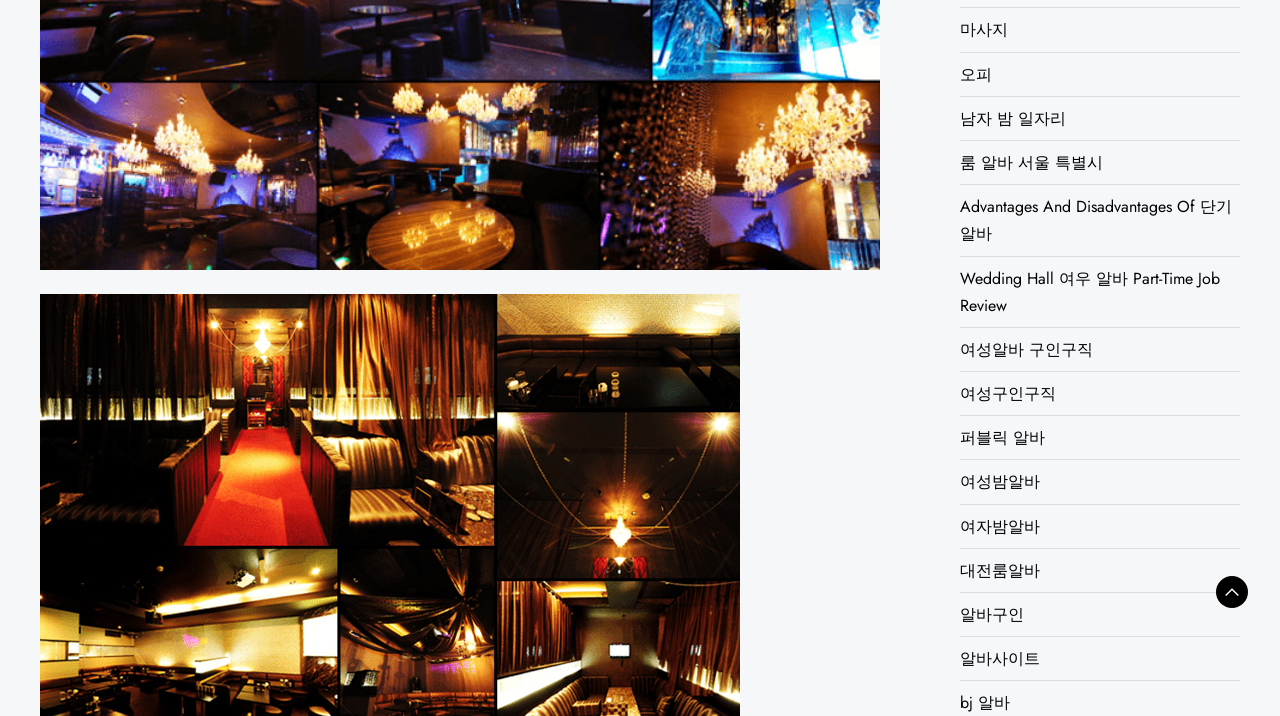Determine the bounding box coordinates in the format (top-left x, top-left y, bottom-right x, bottom-right y). Ensure all values are floating point numbers between 0 and 1. Identify the bounding box of the UI element described by: 룸 알바 서울 특별시

[0.75, 0.211, 0.862, 0.243]